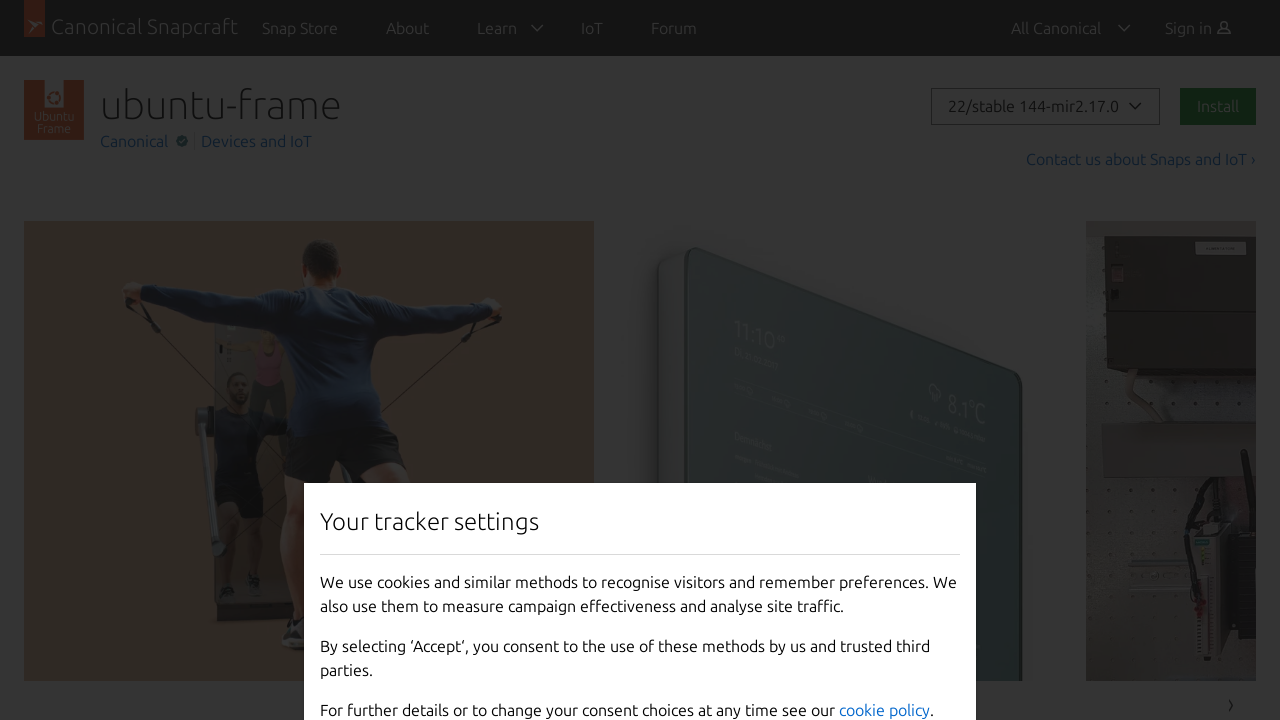Give a detailed account of the webpage.

The webpage is about installing ubuntu-frame on Linux, specifically on the Snap Store platform. At the top left, there is a link to "Canonical Snapcraft" and a vertical menu with five items: "Snap Store", "About", "Learn", "IoT", and "Forum". 

To the right of the menu, there is an image of ubuntu-frame. Below the image, there is a heading that reads "ubuntu-frame" and a link to "Canonical" with a verified account icon next to it. 

Further down, there is a link to "Devices and IoT". On the right side of the page, there are two buttons: "22/stable 144-mir2.17.0" and "Install". Below these buttons, there is a link to "Contact us about Snaps and IoT". 

At the top right, there is another vertical menu with two items: "All Canonical" and "Sign in". 

In the middle of the page, there is a dialog box with a heading "Your tracker settings" and three paragraphs of text explaining the use of cookies and similar methods on the website. The dialog box also contains a link to the "cookie policy".